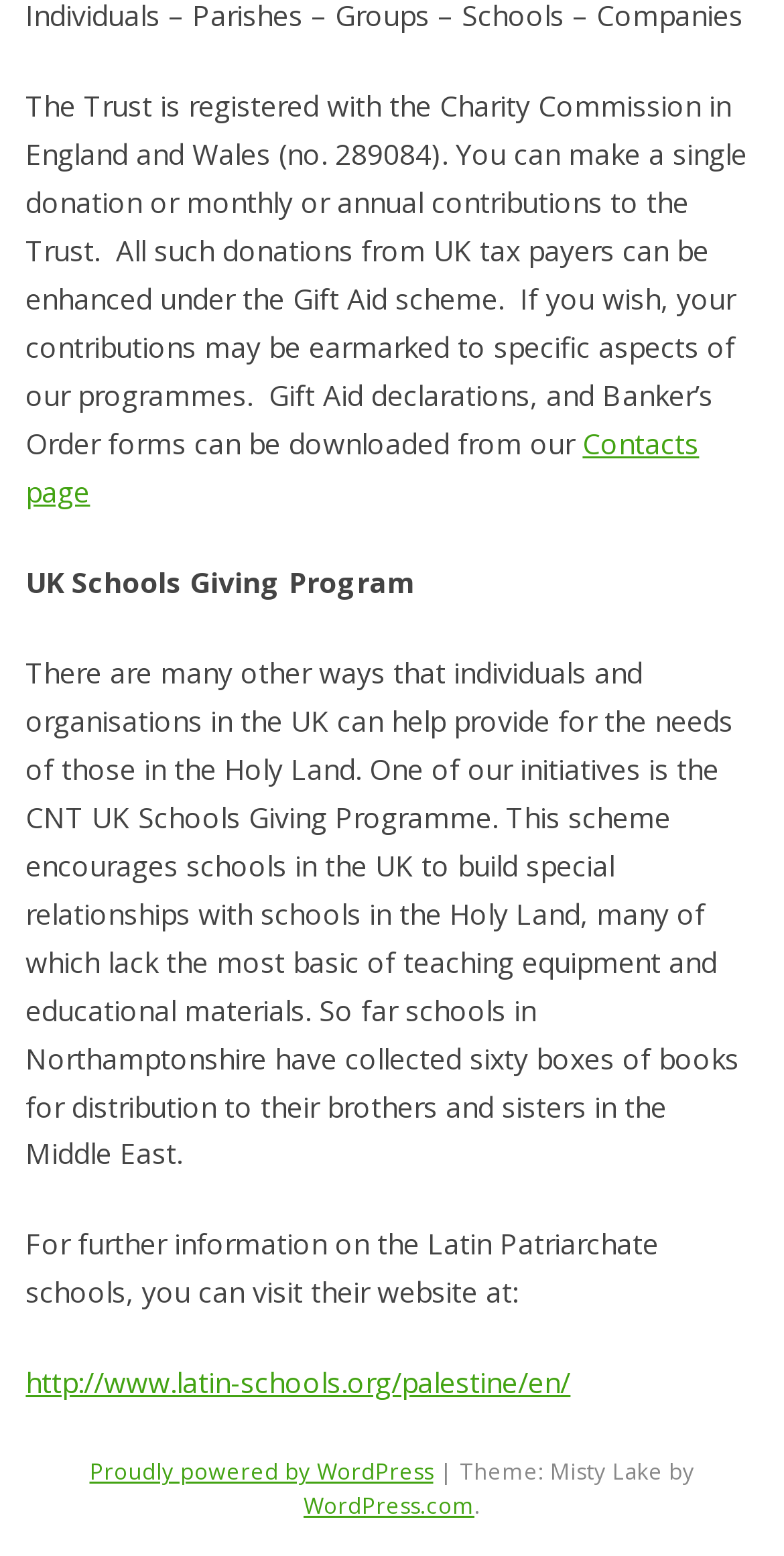Answer the question in one word or a short phrase:
What is the name of the theme used by the website?

Misty Lake